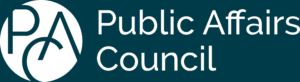Please give a concise answer to this question using a single word or phrase: 
What is the purpose of the logo?

Symbolize membership